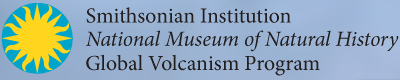What does the logo represent?
Using the screenshot, give a one-word or short phrase answer.

The program's dedication